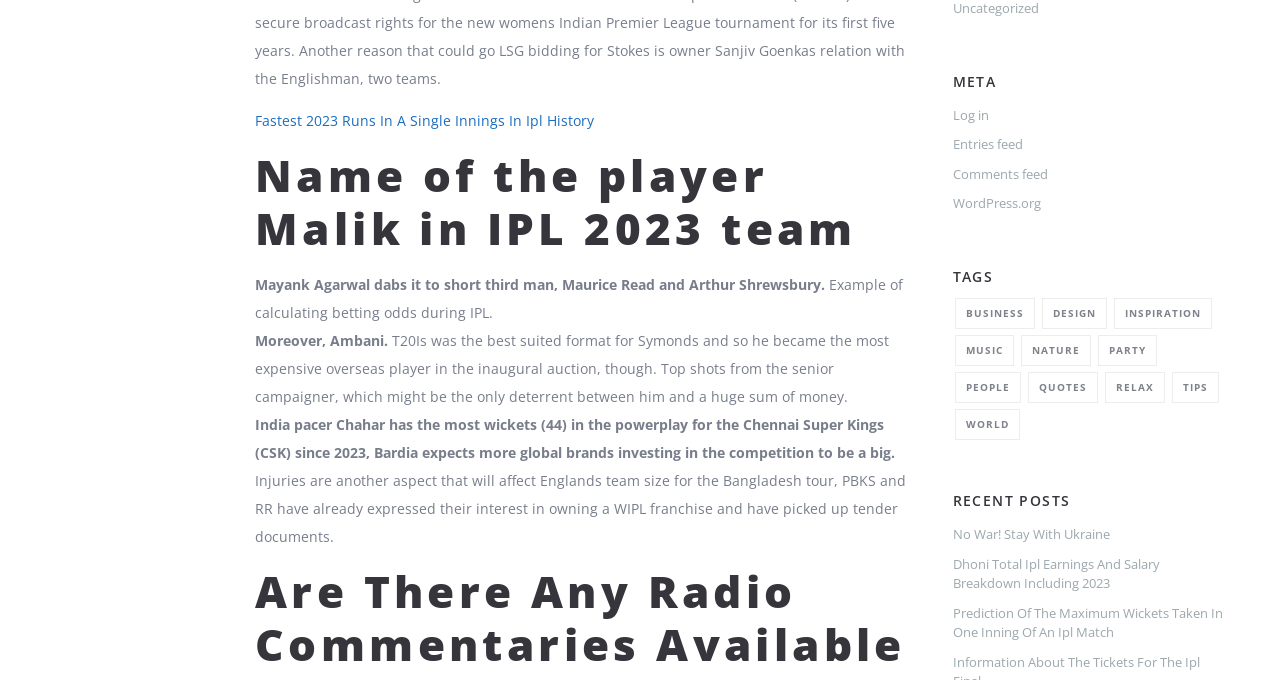Can you find the bounding box coordinates for the UI element given this description: "Quotes"? Provide the coordinates as four float numbers between 0 and 1: [left, top, right, bottom].

[0.803, 0.548, 0.857, 0.593]